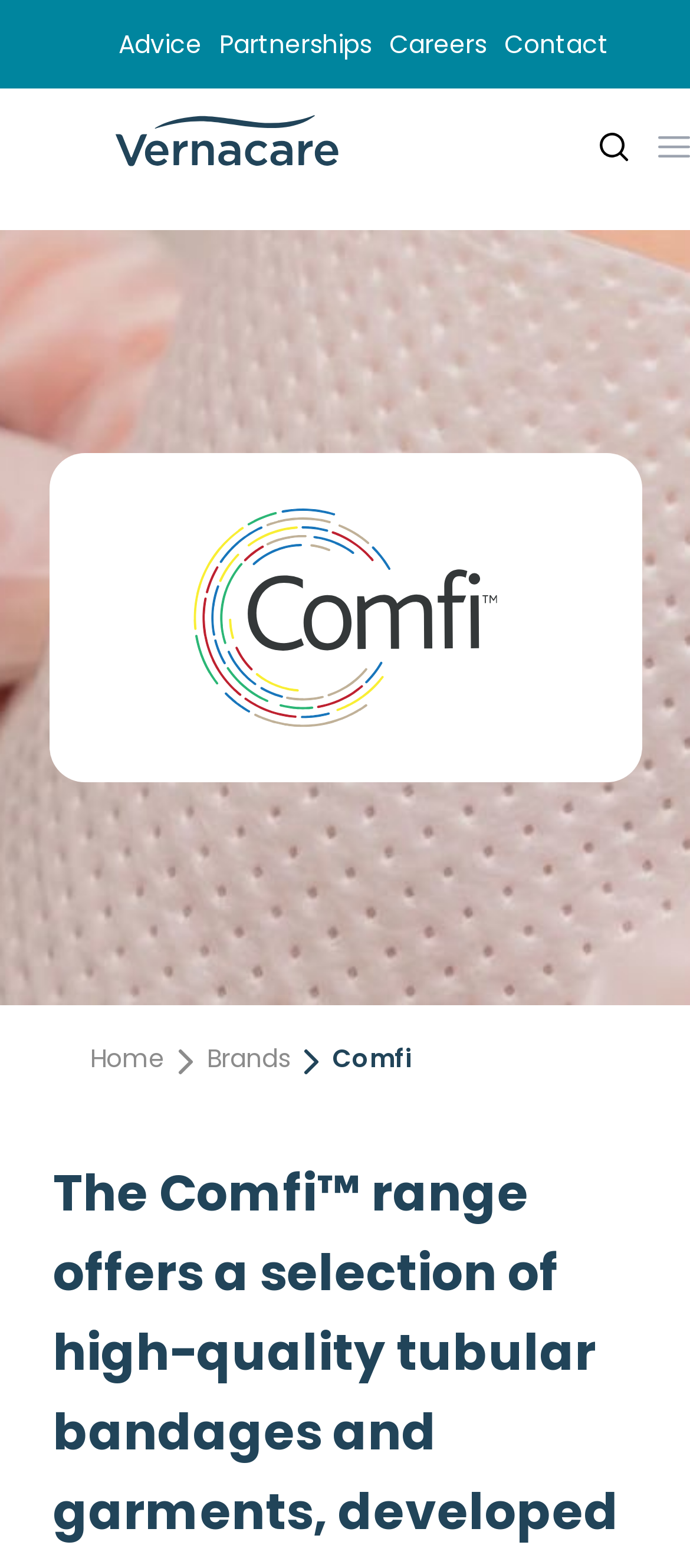For the element described, predict the bounding box coordinates as (top-left x, top-left y, bottom-right x, bottom-right y). All values should be between 0 and 1. Element description: parent_node: Open main menu

[0.854, 0.071, 0.956, 0.116]